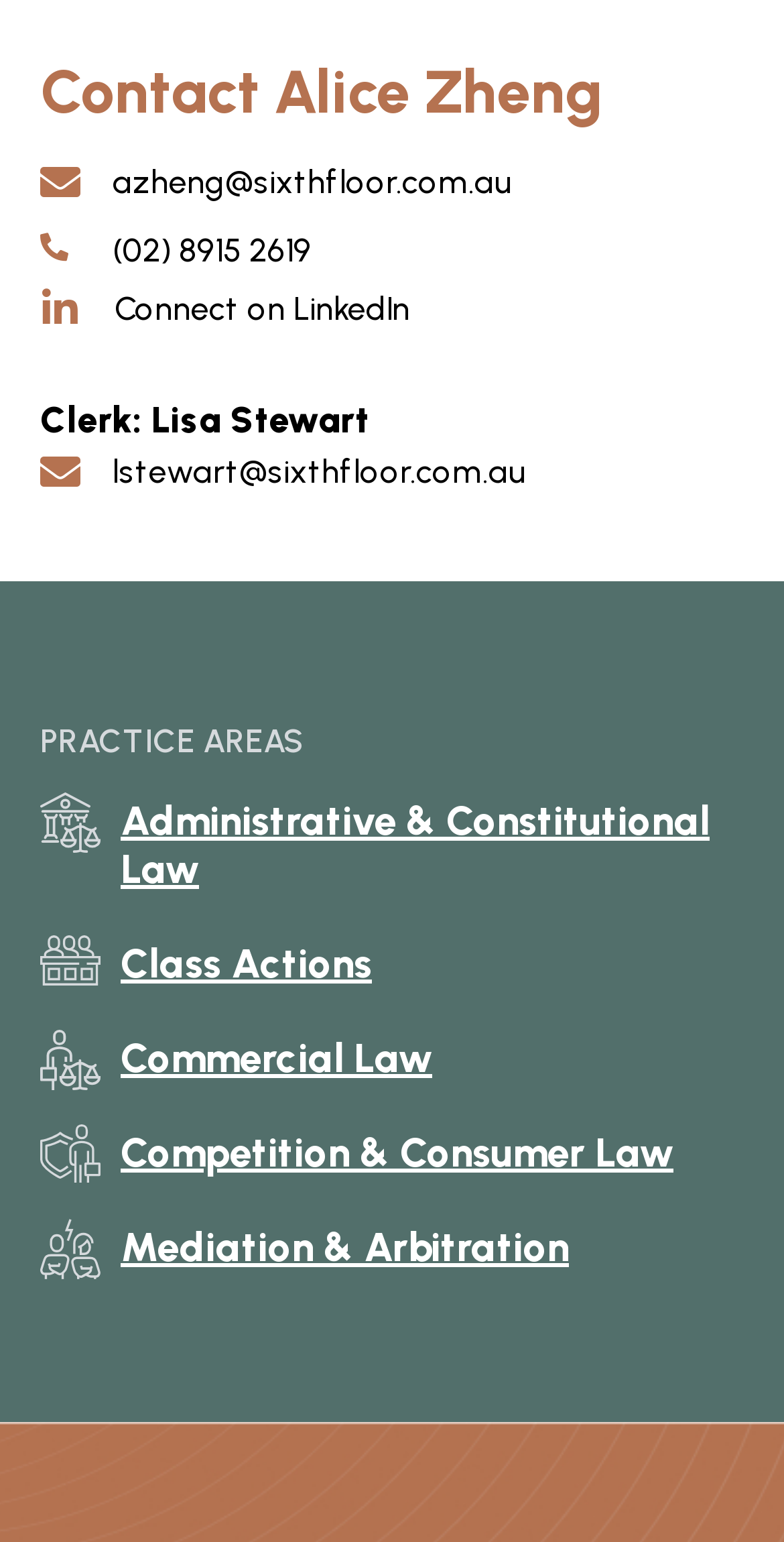Using the element description: "Class Actions", determine the bounding box coordinates for the specified UI element. The coordinates should be four float numbers between 0 and 1, [left, top, right, bottom].

[0.154, 0.61, 0.474, 0.641]